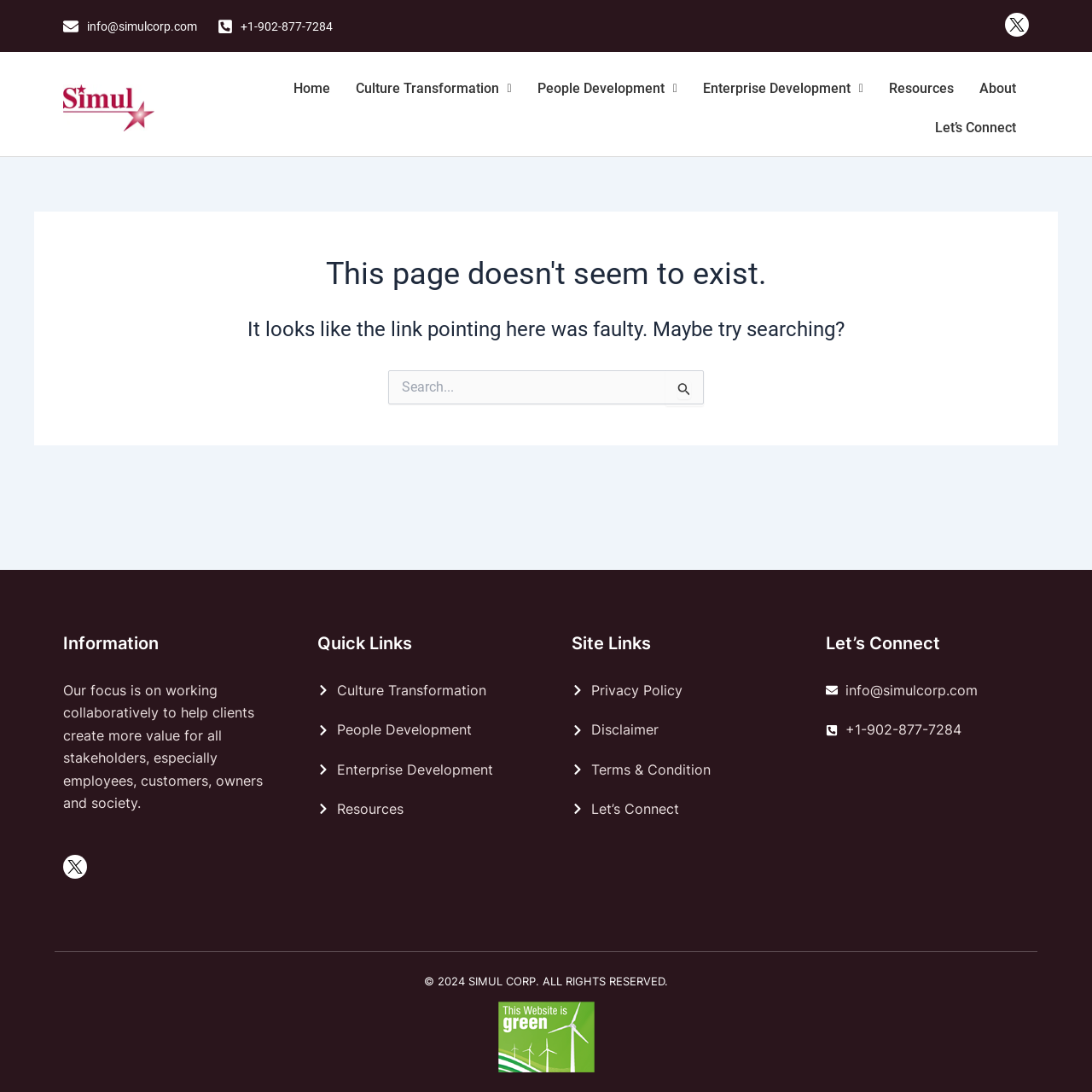Identify the bounding box coordinates for the UI element described as follows: Public Relations Calendar. Use the format (top-left x, top-left y, bottom-right x, bottom-right y) and ensure all values are floating point numbers between 0 and 1.

None